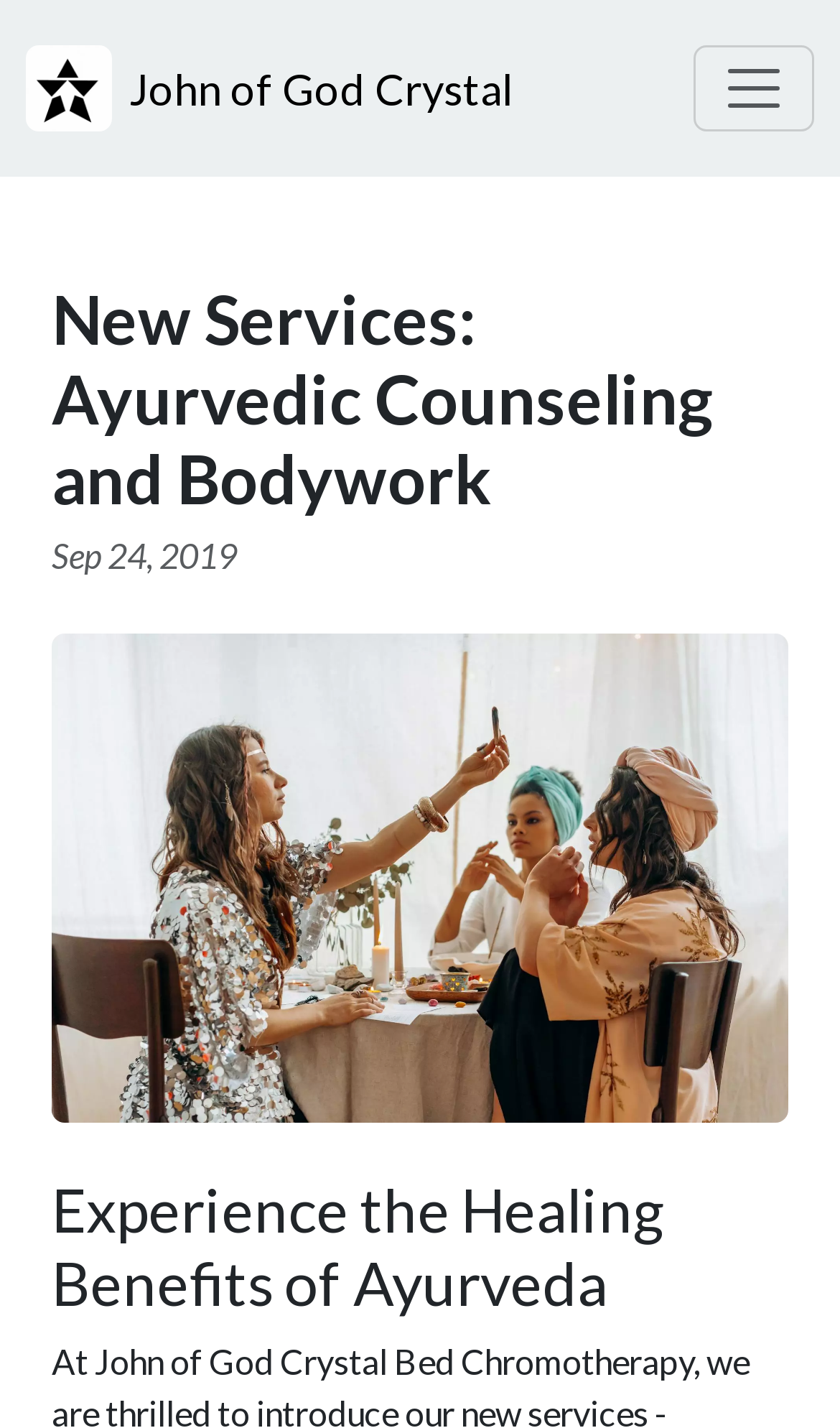Use the details in the image to answer the question thoroughly: 
What is the benefit of experiencing Ayurveda?

The heading on the webpage mentions 'Experience the Healing Benefits of Ayurveda', which suggests that Ayurveda provides healing benefits to the mind, body, and soul.